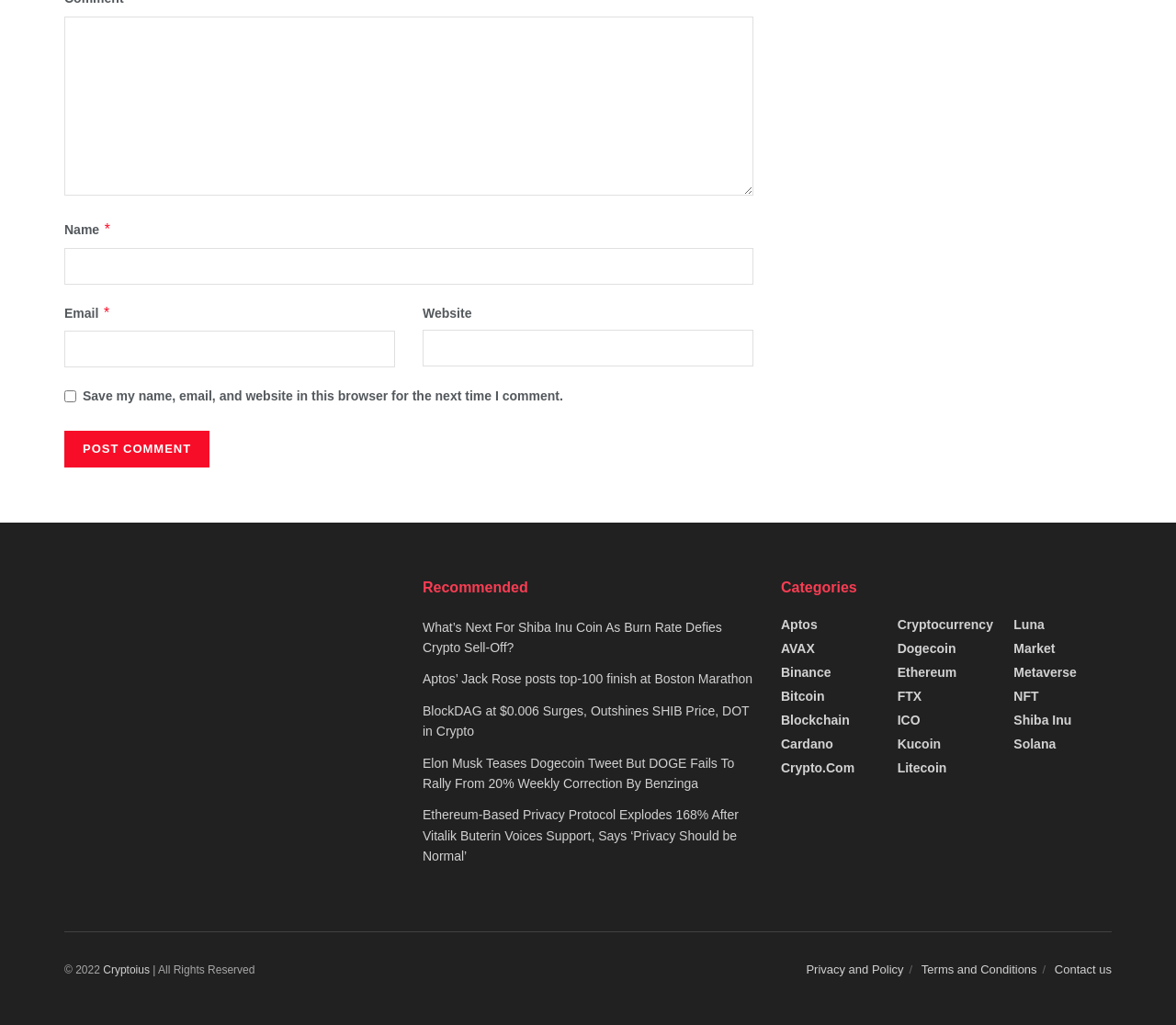Based on the description "Contact us", find the bounding box of the specified UI element.

[0.897, 0.935, 0.945, 0.949]